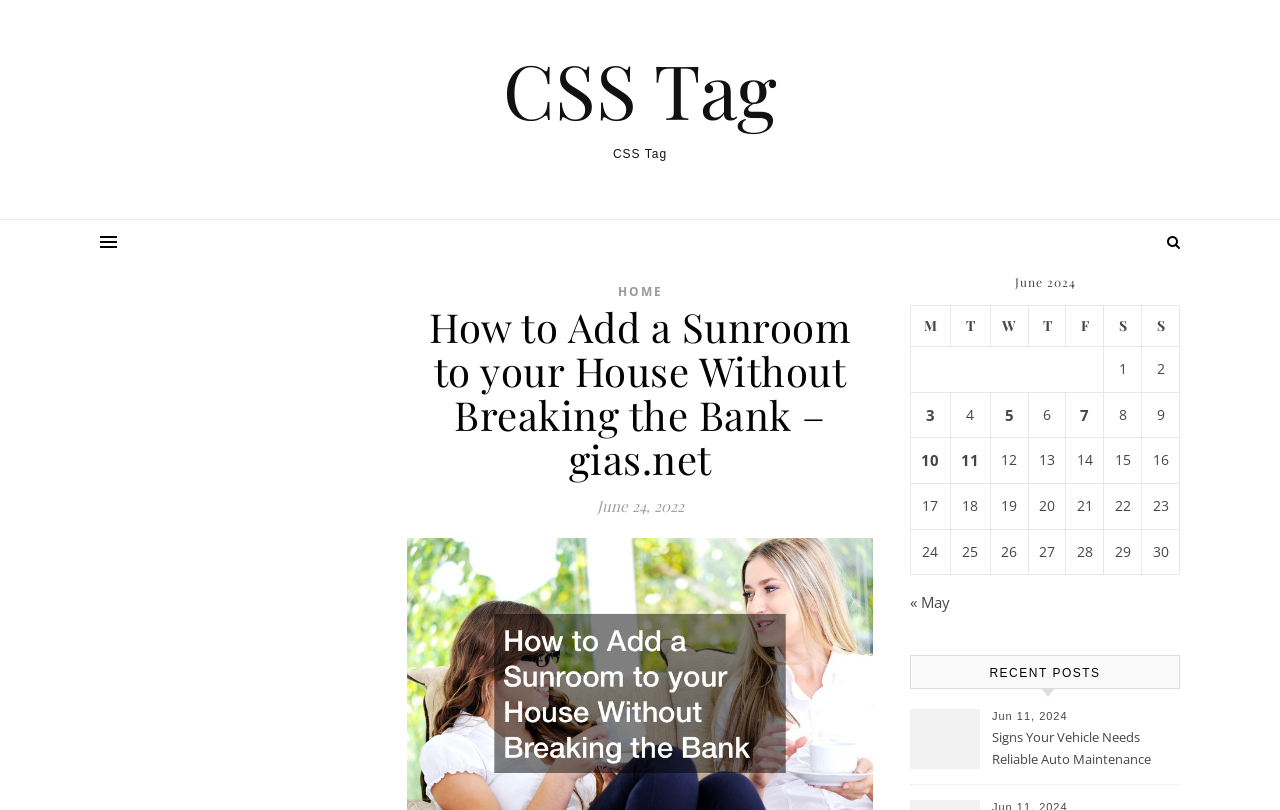Please determine the bounding box coordinates for the UI element described as: "CSS Tag".

[0.393, 0.064, 0.607, 0.157]